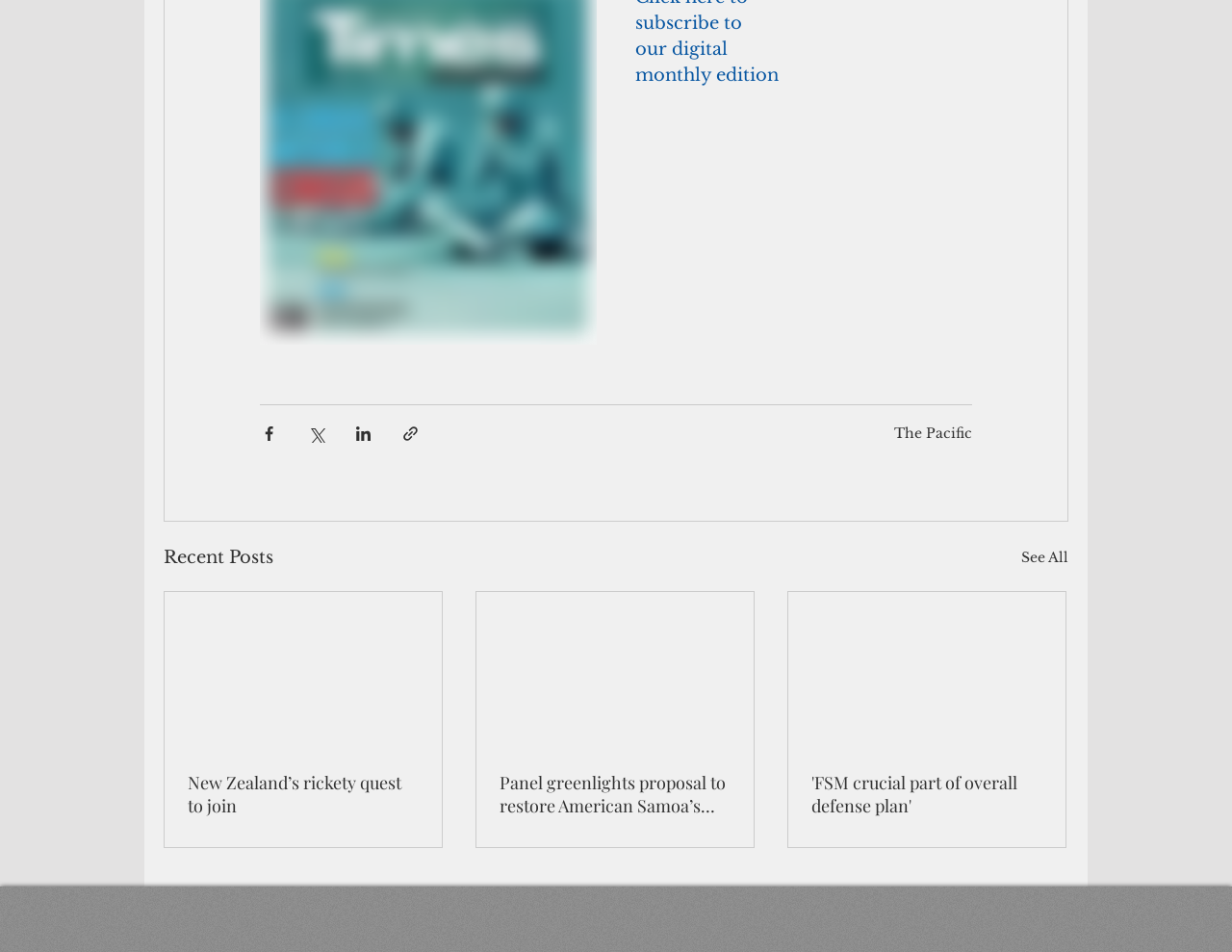Can you specify the bounding box coordinates of the area that needs to be clicked to fulfill the following instruction: "Read article about New Zealand’s rickety quest to join"?

[0.152, 0.809, 0.34, 0.858]